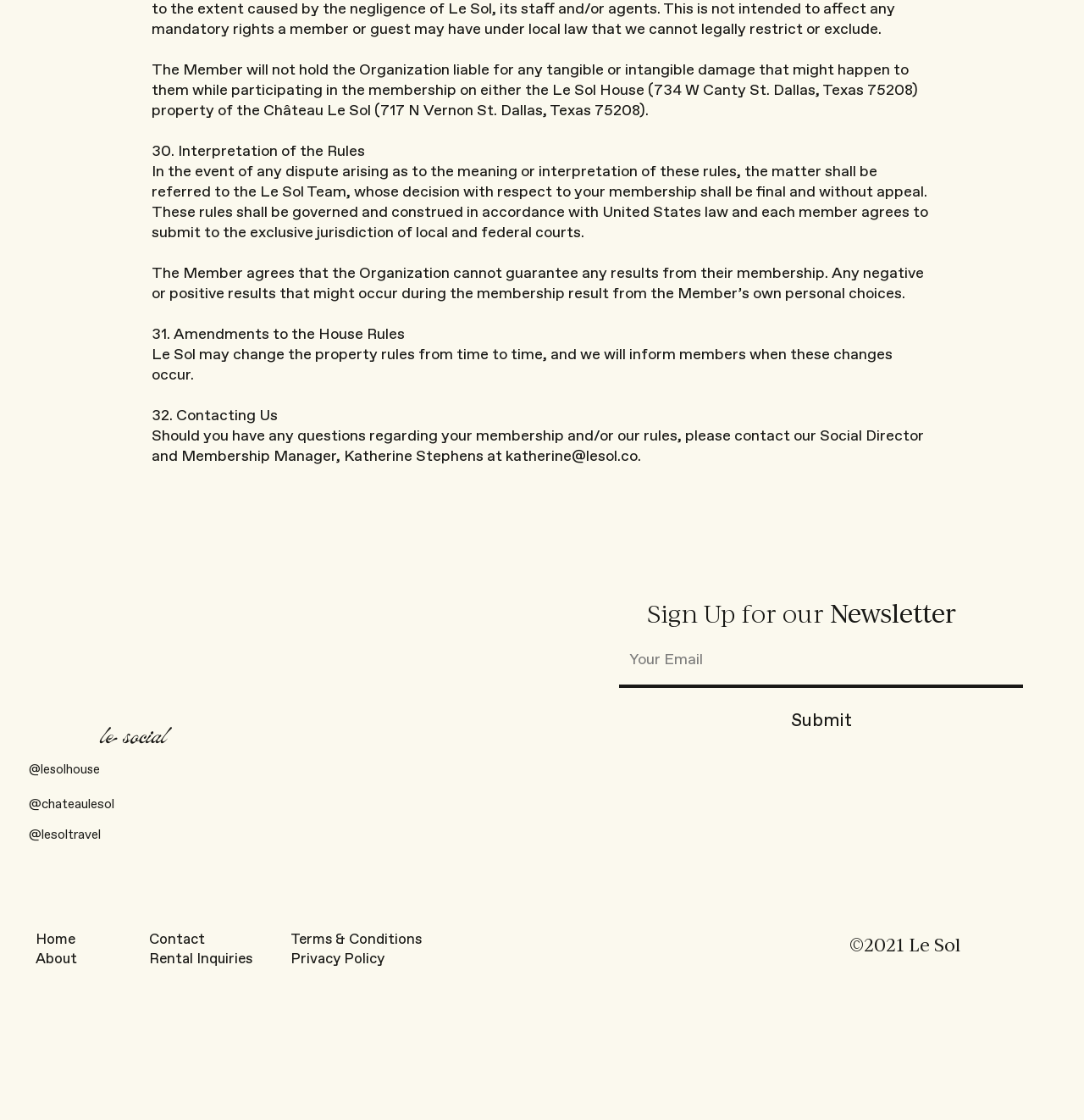Determine the bounding box coordinates for the area you should click to complete the following instruction: "Enter your email address in the 'Your Email' field".

[0.571, 0.569, 0.943, 0.614]